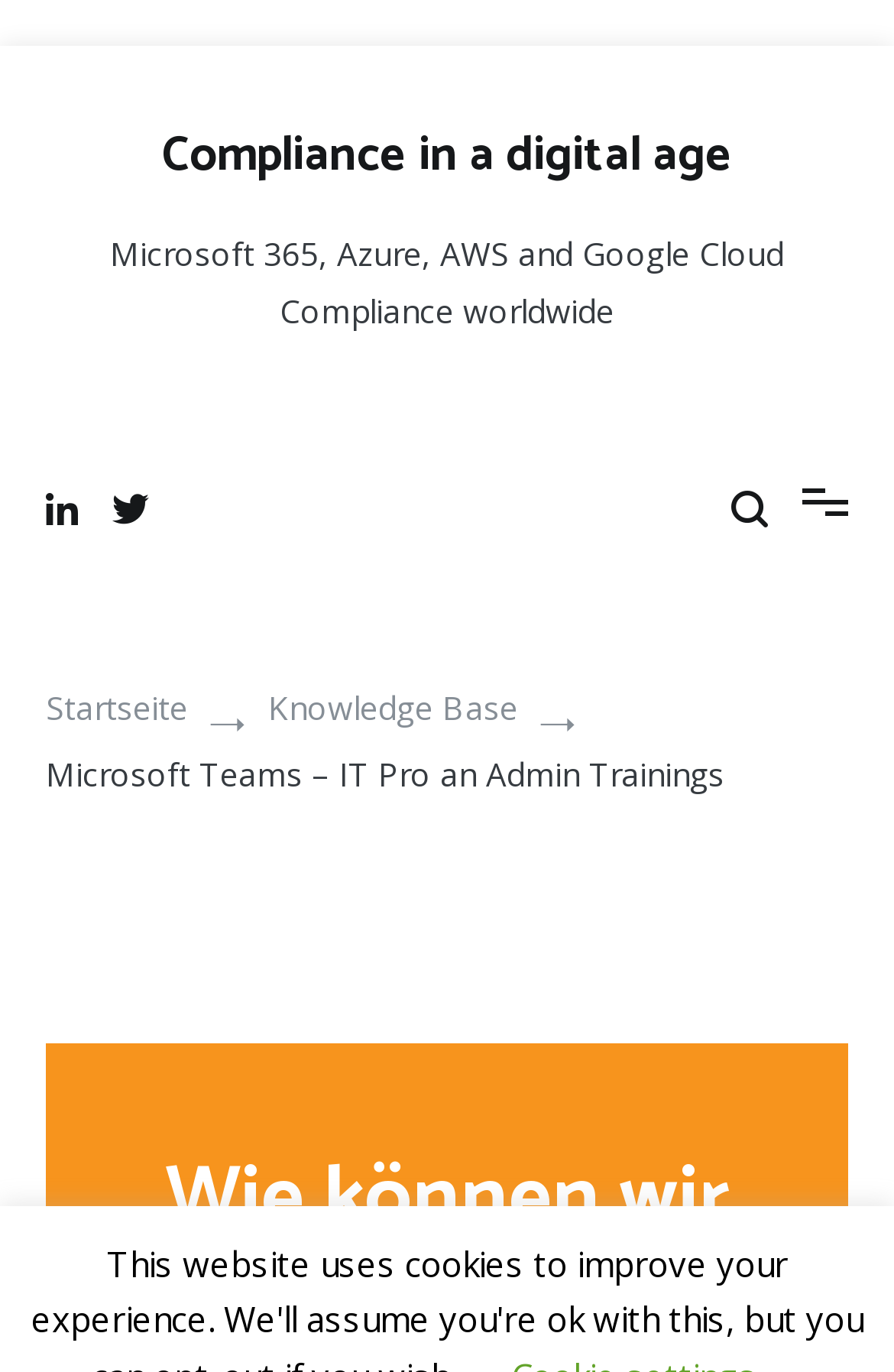Identify and provide the text content of the webpage's primary headline.

Microsoft Teams – IT Pro an Admin Trainings